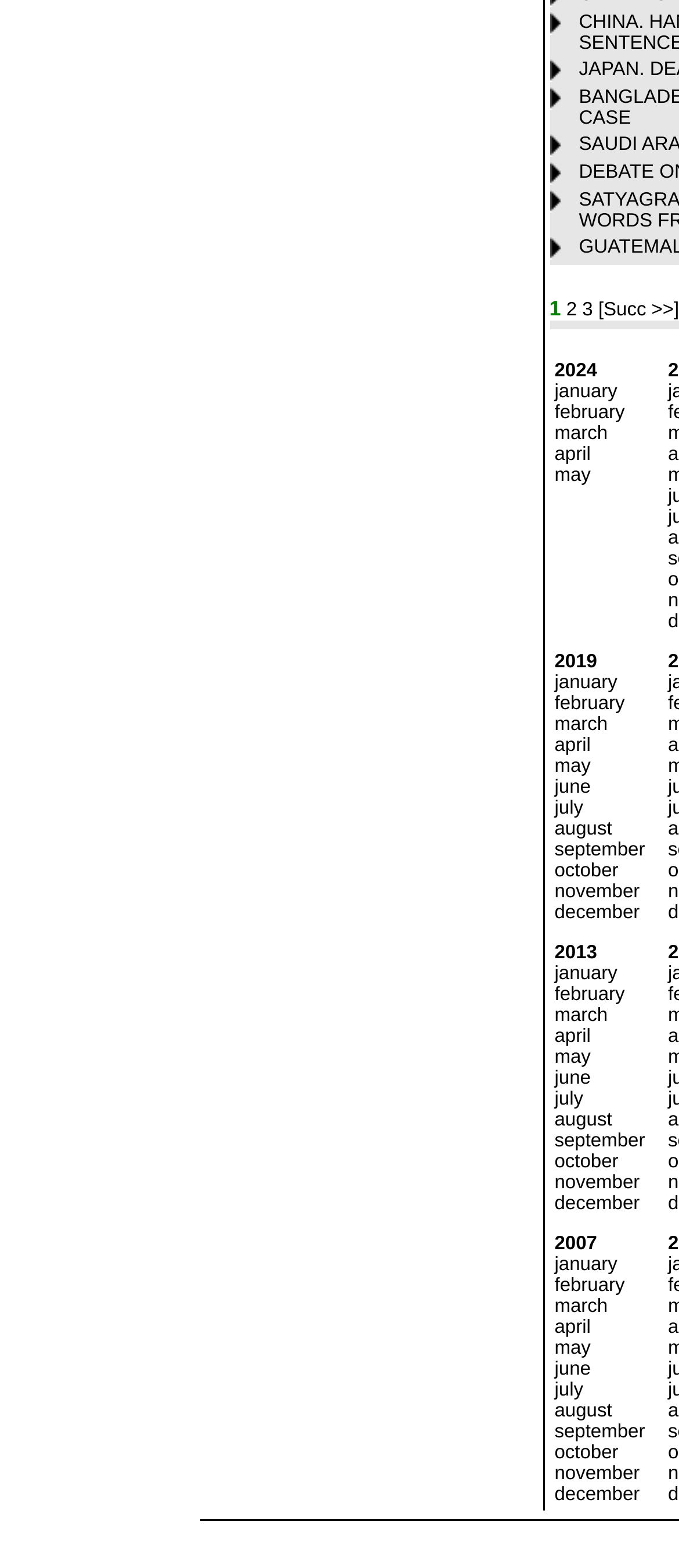Bounding box coordinates are given in the format (top-left x, top-left y, bottom-right x, bottom-right y). All values should be floating point numbers between 0 and 1. Provide the bounding box coordinate for the UI element described as: may

[0.817, 0.482, 0.87, 0.496]